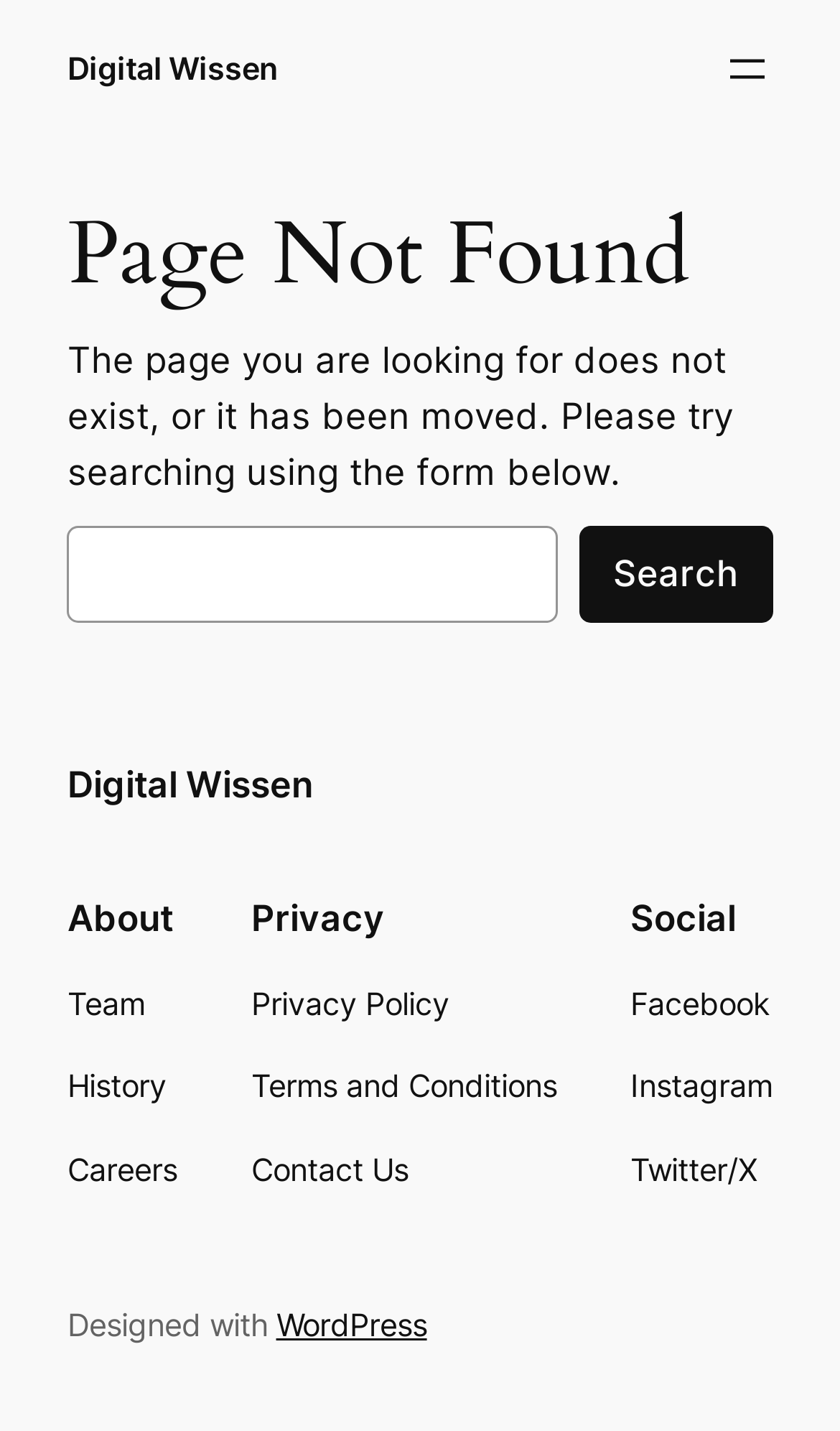How many navigation sections are there?
Provide a comprehensive and detailed answer to the question.

There are three navigation sections on the page: 'About', 'Privacy', and 'Social Media'. These sections are identified by their respective headings and contain links to related pages.